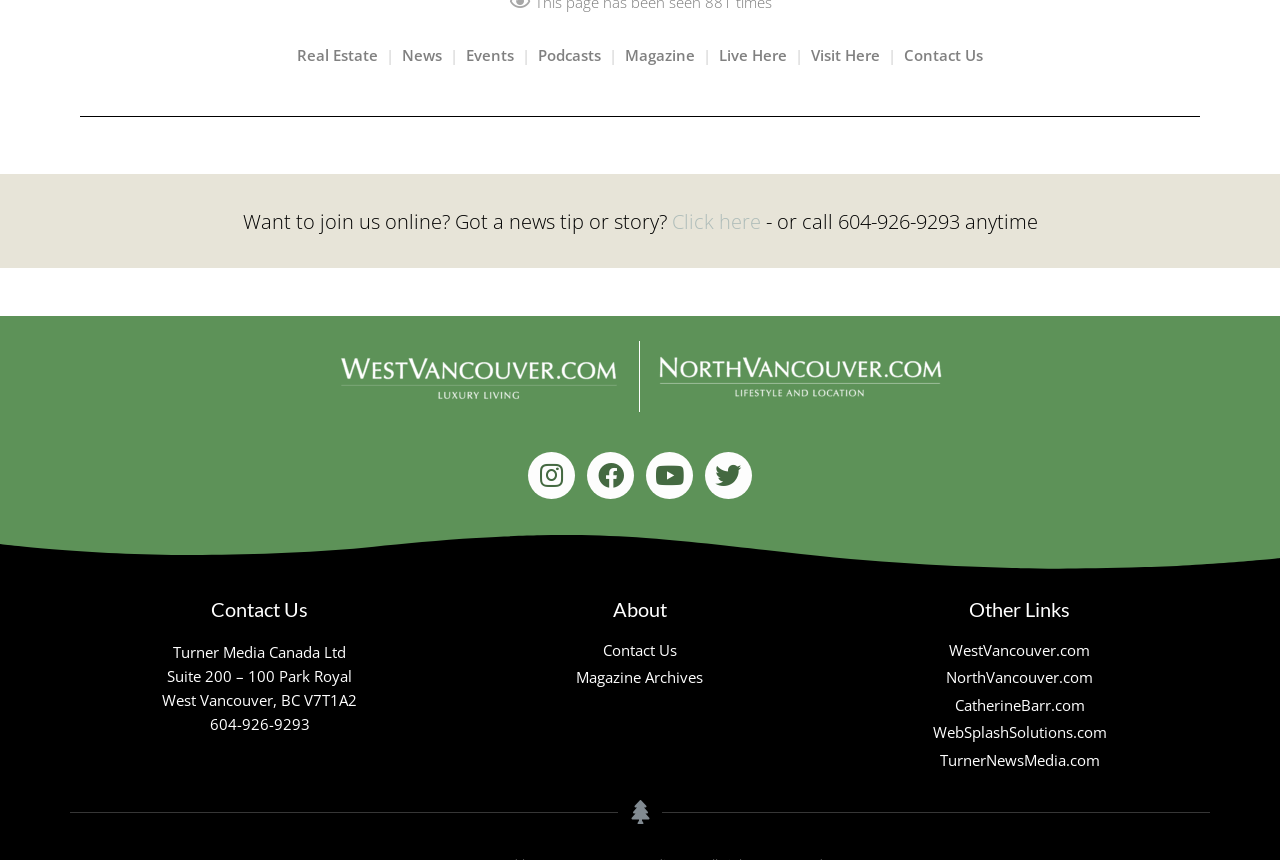What is the name of the website linked under 'Other Links'?
Based on the visual, give a brief answer using one word or a short phrase.

WestVancouver.com, NorthVancouver.com, CatherineBarr.com, WebSplashSolutions.com, TurnerNewsMedia.com